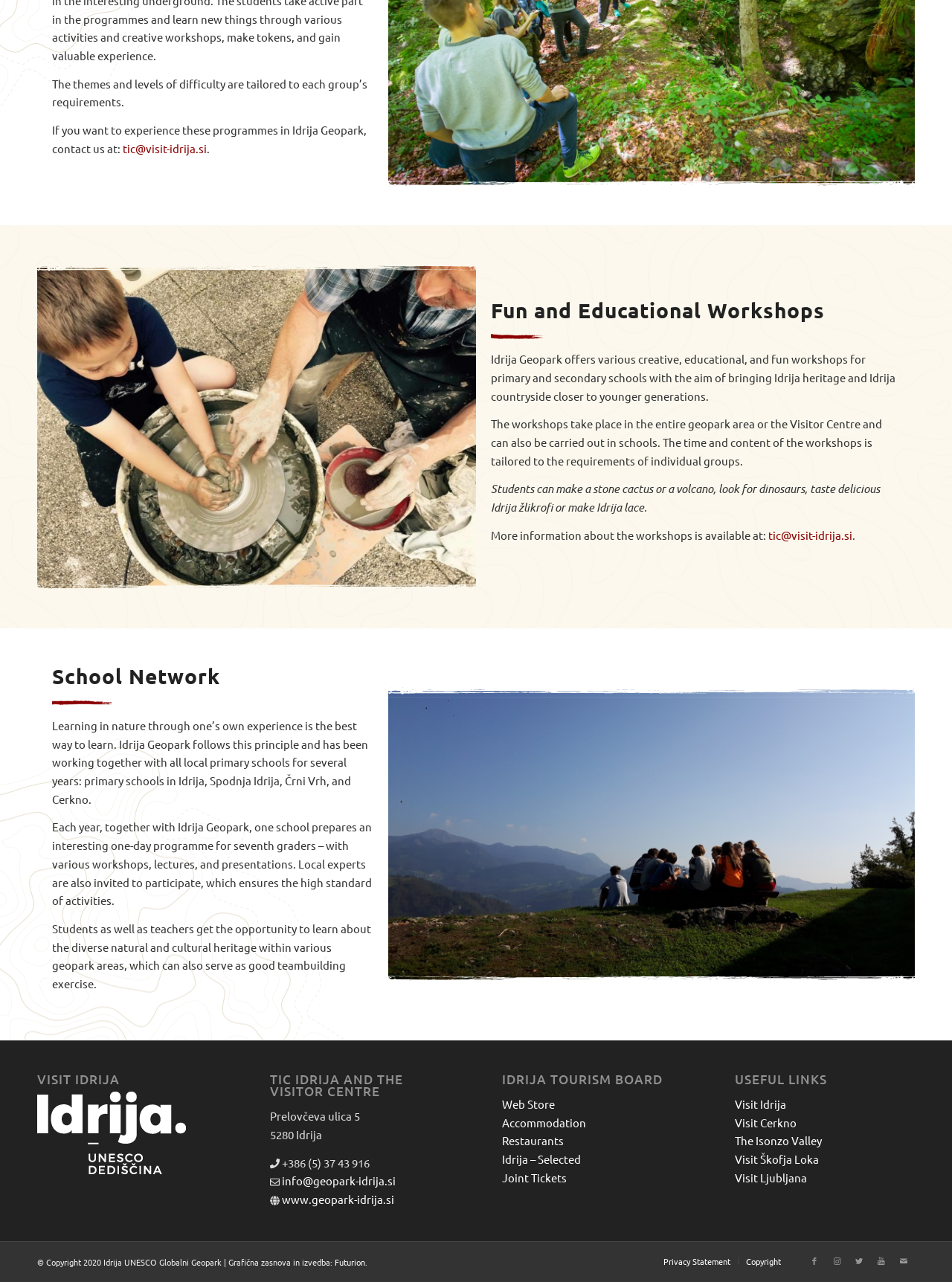Identify the bounding box of the UI element described as follows: "info@geopark-idrija.si". Provide the coordinates as four float numbers in the range of 0 to 1 [left, top, right, bottom].

[0.296, 0.915, 0.415, 0.926]